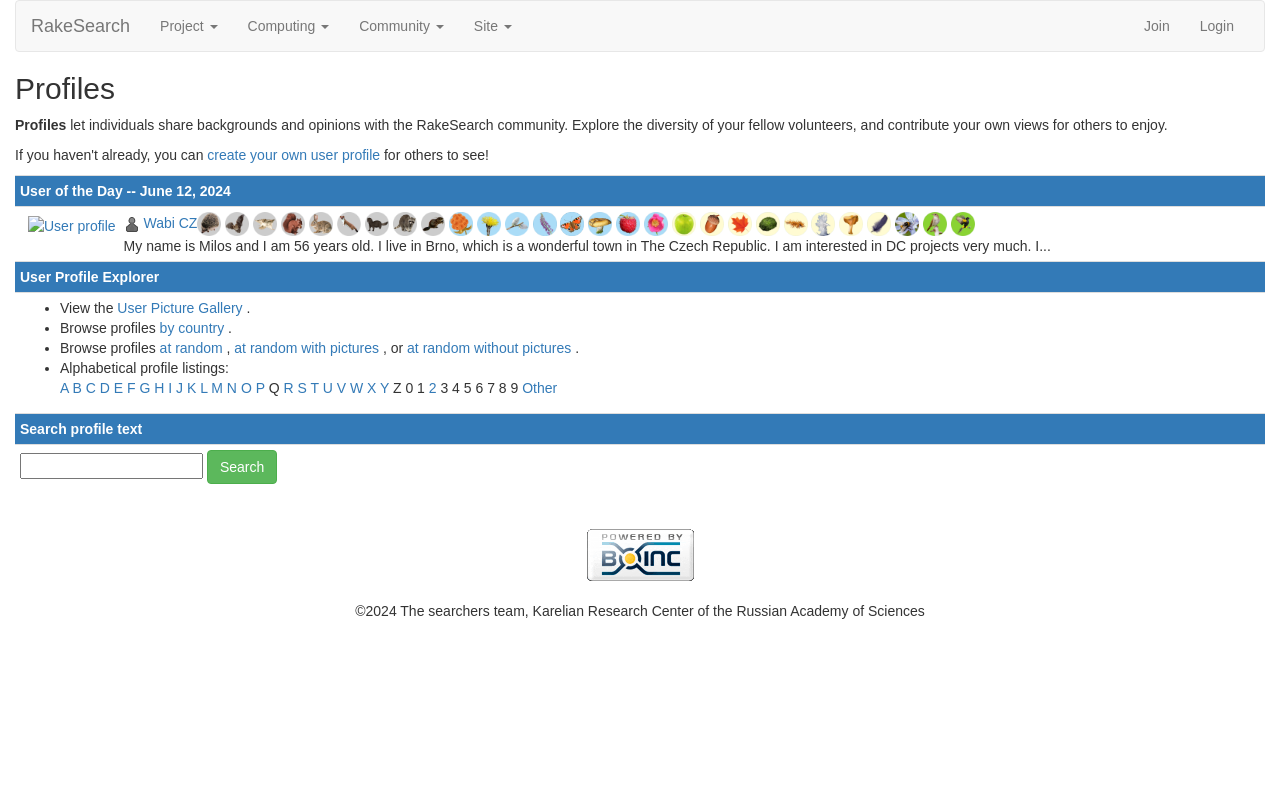Summarize the webpage with intricate details.

The webpage is titled "Profiles" and appears to be a community platform where users can share their backgrounds and opinions. At the top of the page, there are several links to other sections of the website, including "RakeSearch", "Project", "Computing", "Community", "Site", "Join", and "Login".

Below the links, there is a heading that reads "Profiles" and a brief description of the purpose of the page. The description explains that users can explore the diversity of their fellow volunteers and contribute their own views for others to enjoy.

On the left side of the page, there is a table with two rows. The first row has a column header that reads "User of the Day -- June 12, 2024". The second row has a column header that reads "User Profile Explorer". 

In the main content area, there is a user profile displayed, which includes a profile picture, a username "Profile Wabi CZ Hedgehog", and a brief bio that reads "My name is Milos and I am 56 years old. I live in Brno, which is a wonderful town in The Czech Republic. I am interested in DC projects very much. I...". 

Below the user profile, there are several images and links that appear to be badges or achievements earned by the user, such as "Hedgehog - for 5,000 total credit", "Brown Bat - for 10,000 total credit", and so on.

Further down the page, there is a section that allows users to browse profiles in various ways, including by country, at random, at random with pictures, or at random without pictures. There is also an alphabetical listing of profiles, with links to profiles starting with each letter of the alphabet.